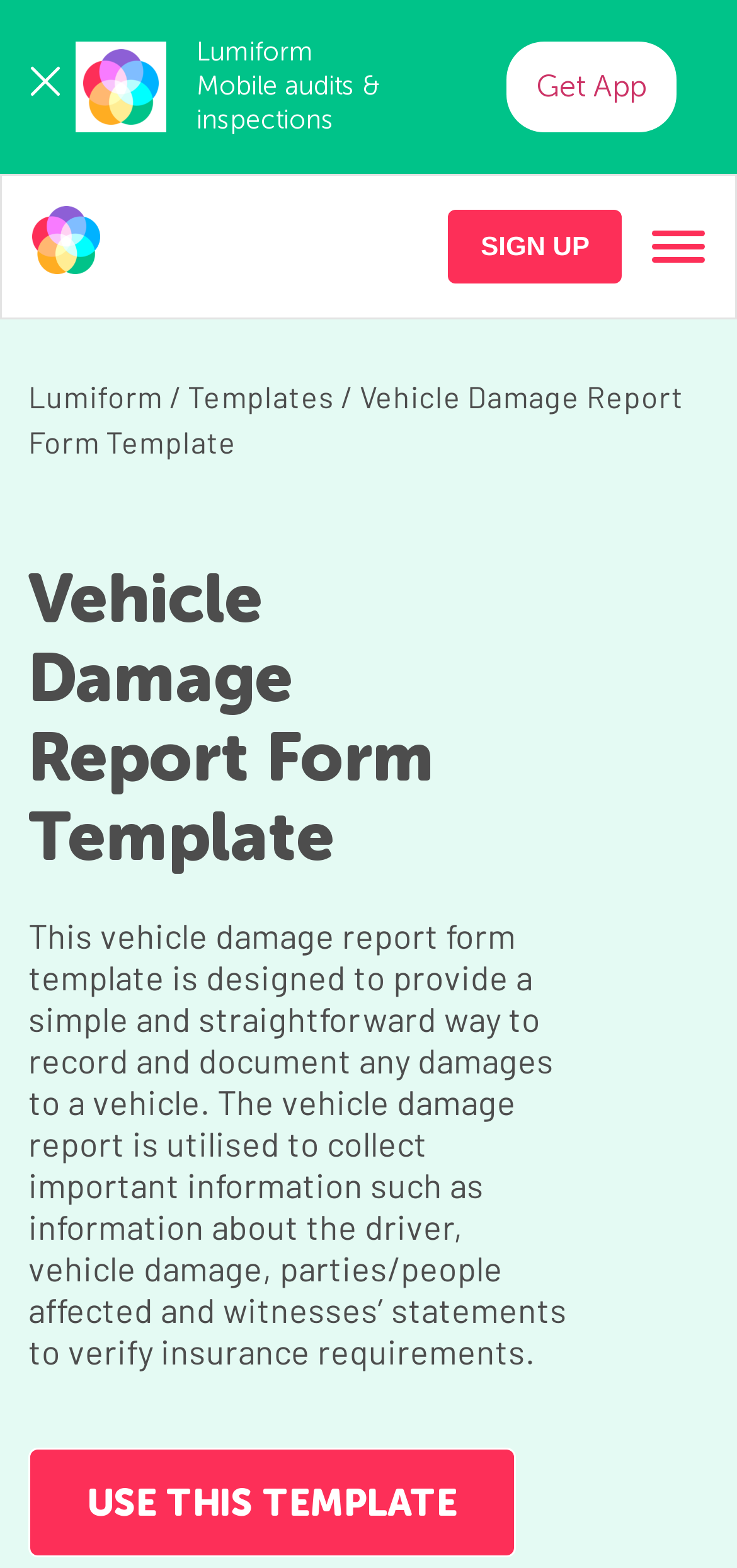Identify the main heading of the webpage and provide its text content.

Vehicle Damage Report Form Template